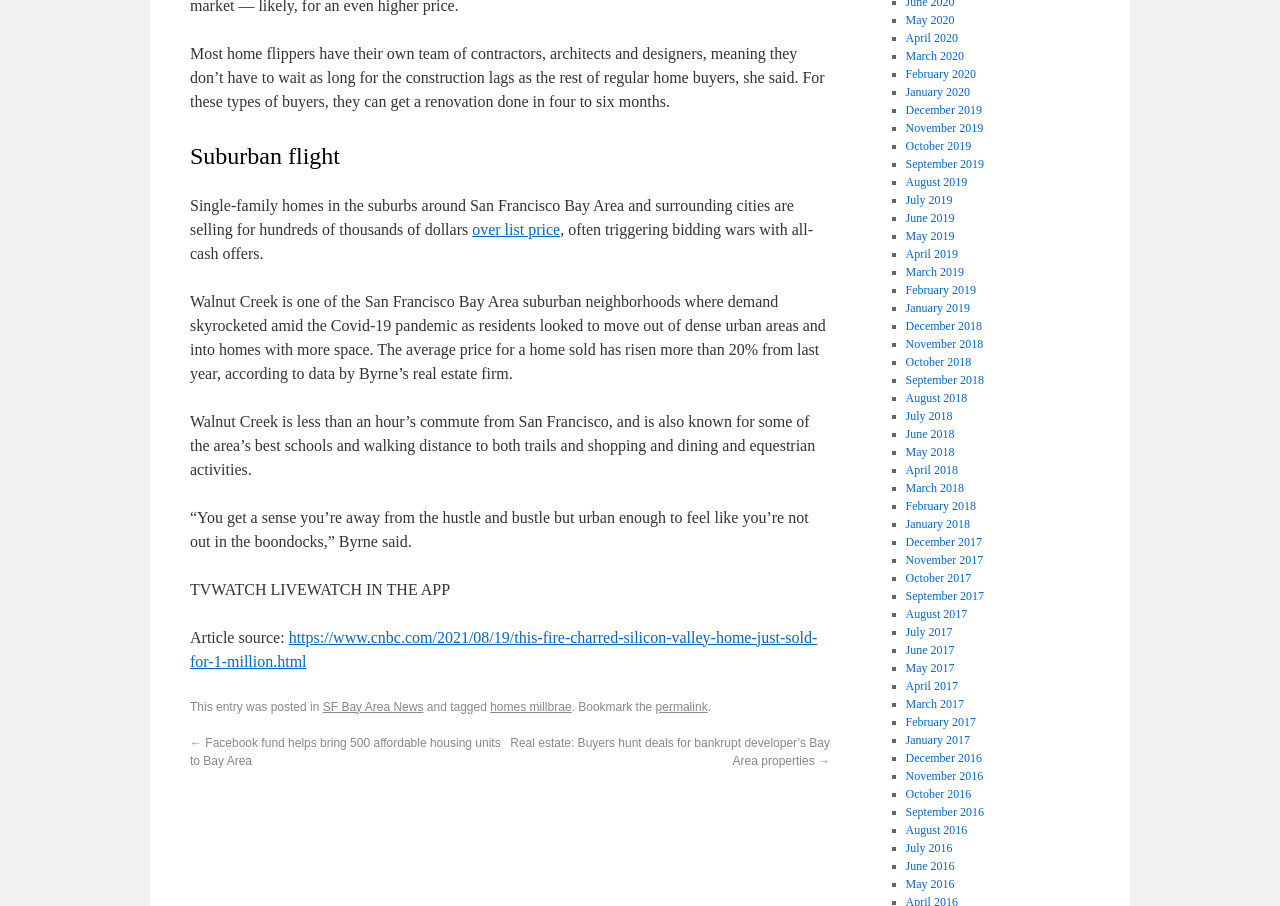Locate the bounding box coordinates of the element's region that should be clicked to carry out the following instruction: "Read the post about Suburban flight". The coordinates need to be four float numbers between 0 and 1, i.e., [left, top, right, bottom].

[0.148, 0.152, 0.648, 0.192]